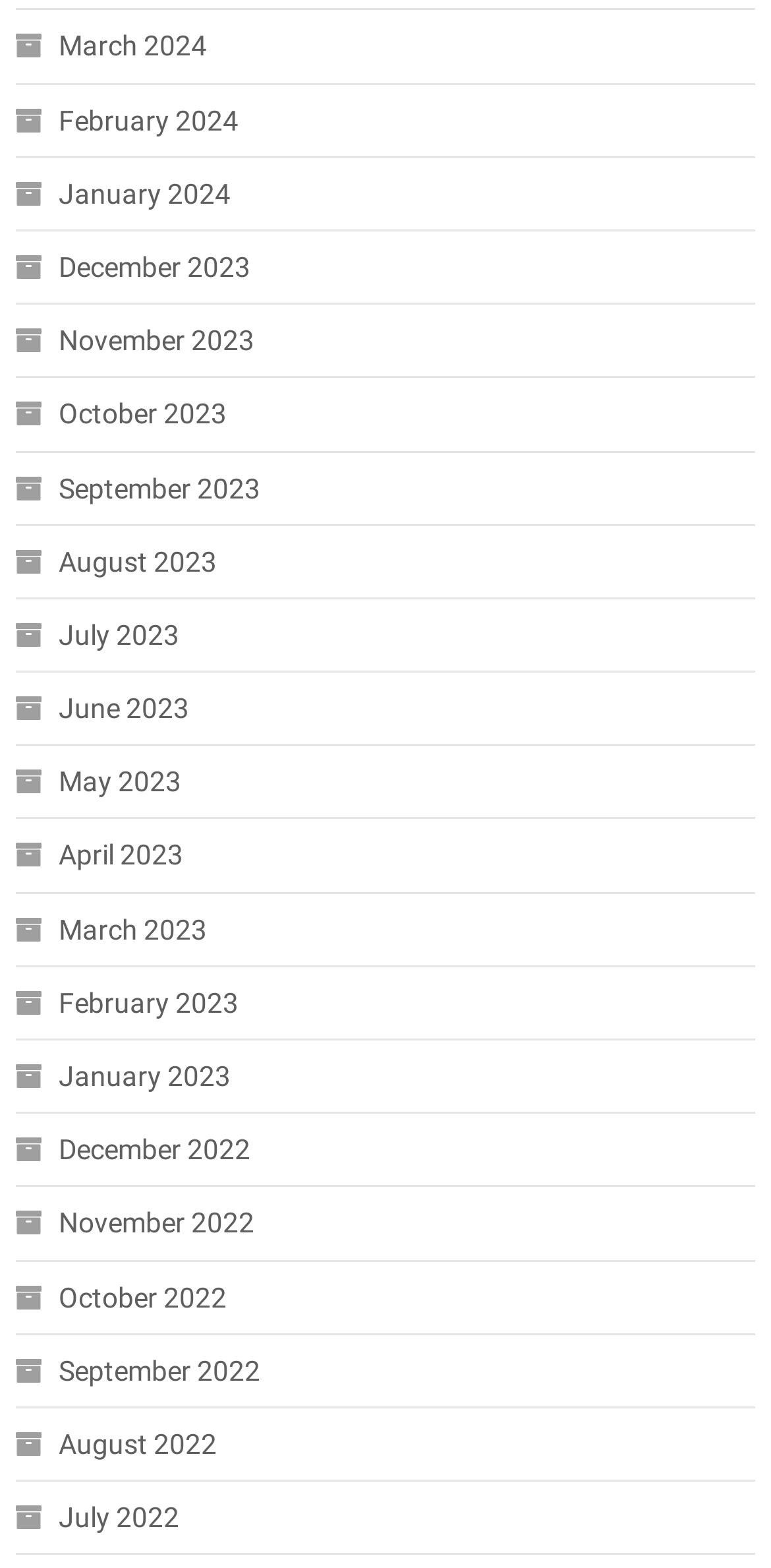Please provide a one-word or phrase answer to the question: 
How many months are listed in total?

24